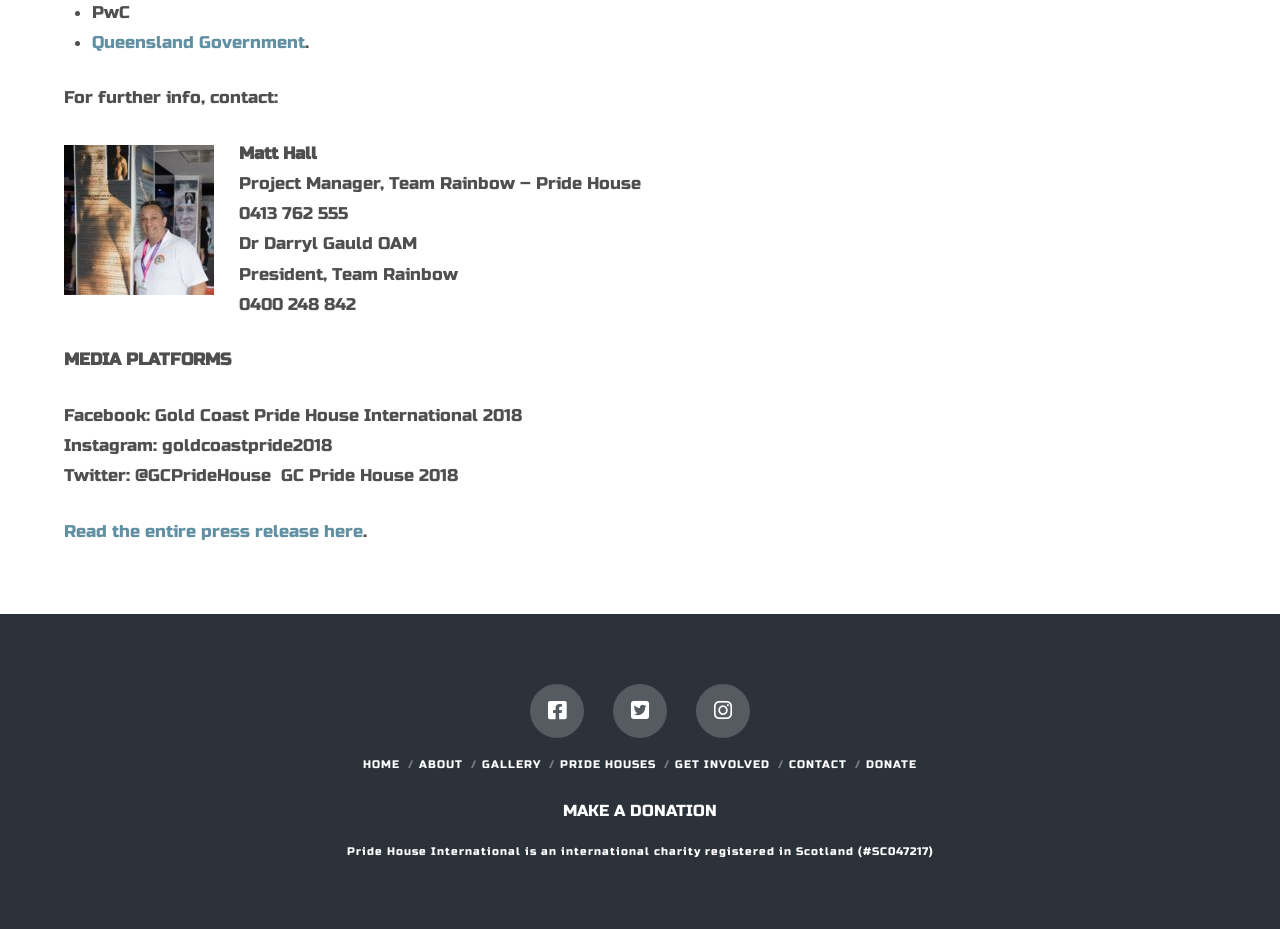Please locate the clickable area by providing the bounding box coordinates to follow this instruction: "Visit Facebook".

[0.414, 0.736, 0.456, 0.794]